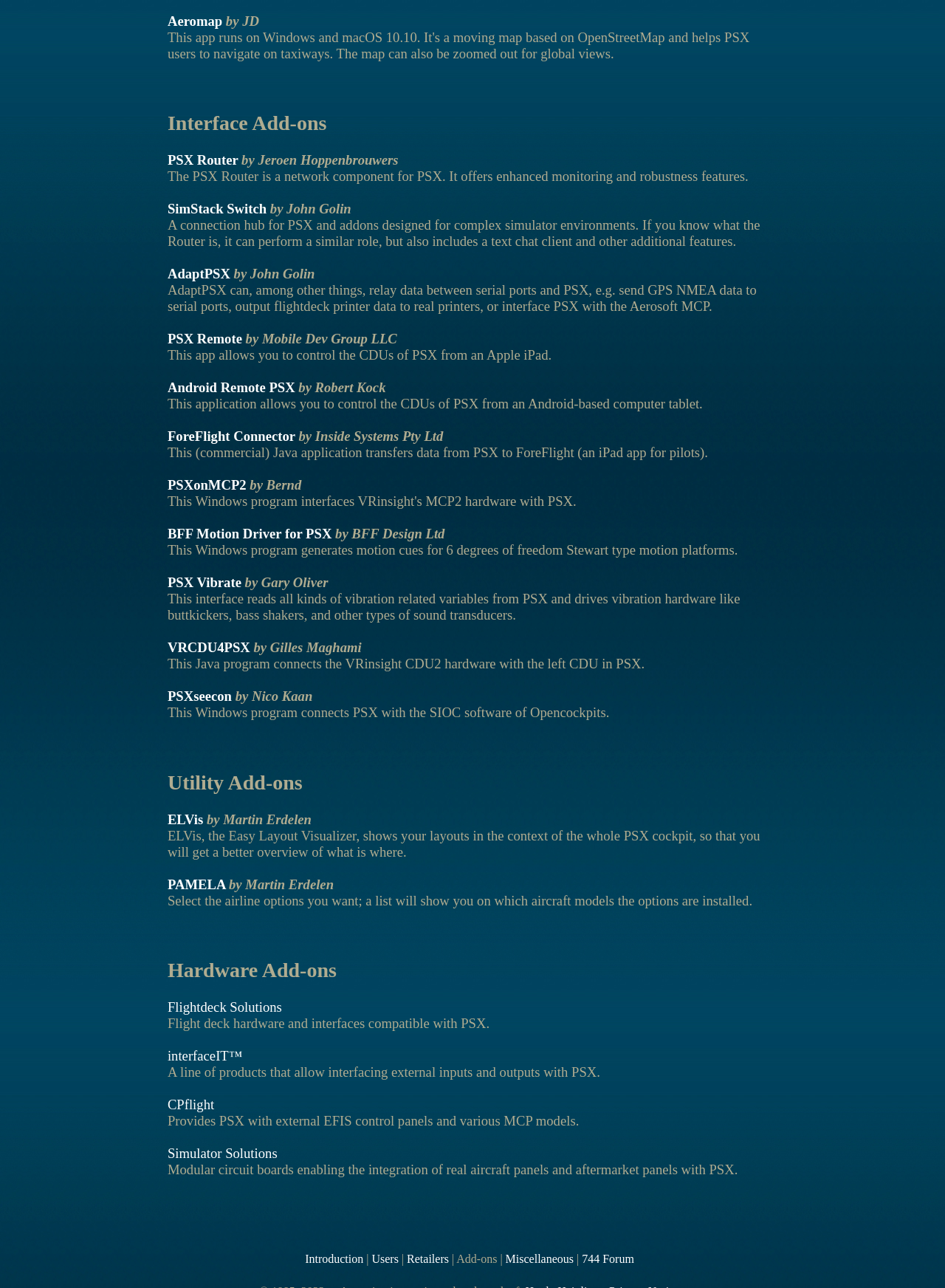Locate the bounding box coordinates of the element to click to perform the following action: 'Search for dog tips'. The coordinates should be given as four float values between 0 and 1, in the form of [left, top, right, bottom].

None